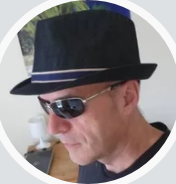Explain the details of the image comprehensively.

The image features a man wearing a stylish black fedora hat and sunglasses, giving him a cool, laid-back appearance. He is slightly turned to the side, showcasing a confident demeanor. In the background, there's a glimpse of a bright, artistic backdrop, possibly an abstract painting, adding depth to the scene. This image accompanies the section of the article where Nick Le Page introduces himself, sharing his experiences with ear problems, including tinnitus, and the importance of hearing protection, particularly in noisy environments like MotoGP.